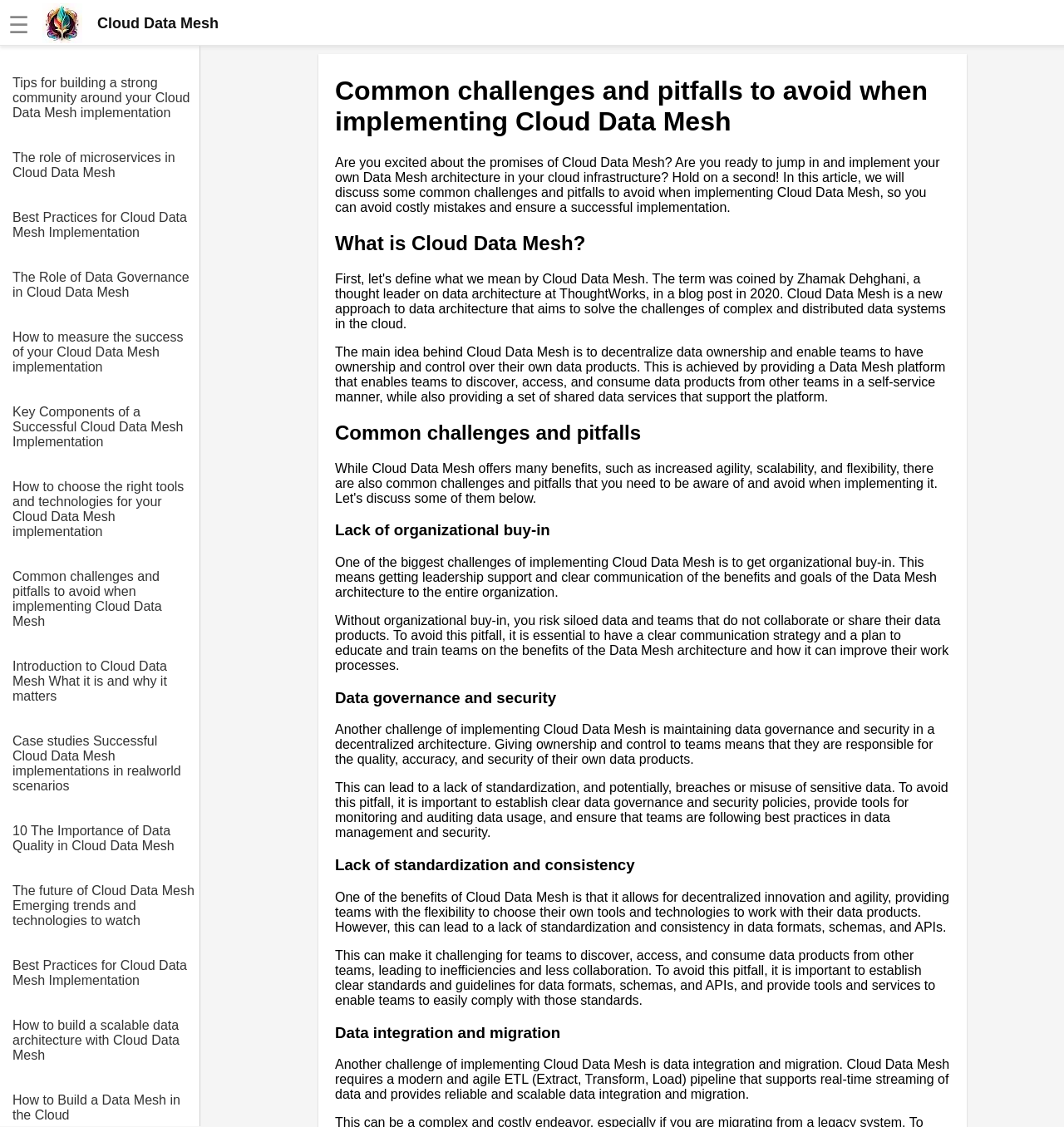Locate the bounding box coordinates of the UI element described by: "Cloud Data Mesh". The bounding box coordinates should consist of four float numbers between 0 and 1, i.e., [left, top, right, bottom].

[0.04, 0.003, 0.205, 0.038]